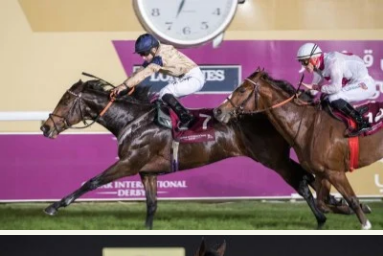What is displayed above the track?
Look at the image and provide a short answer using one word or a phrase.

a large clock